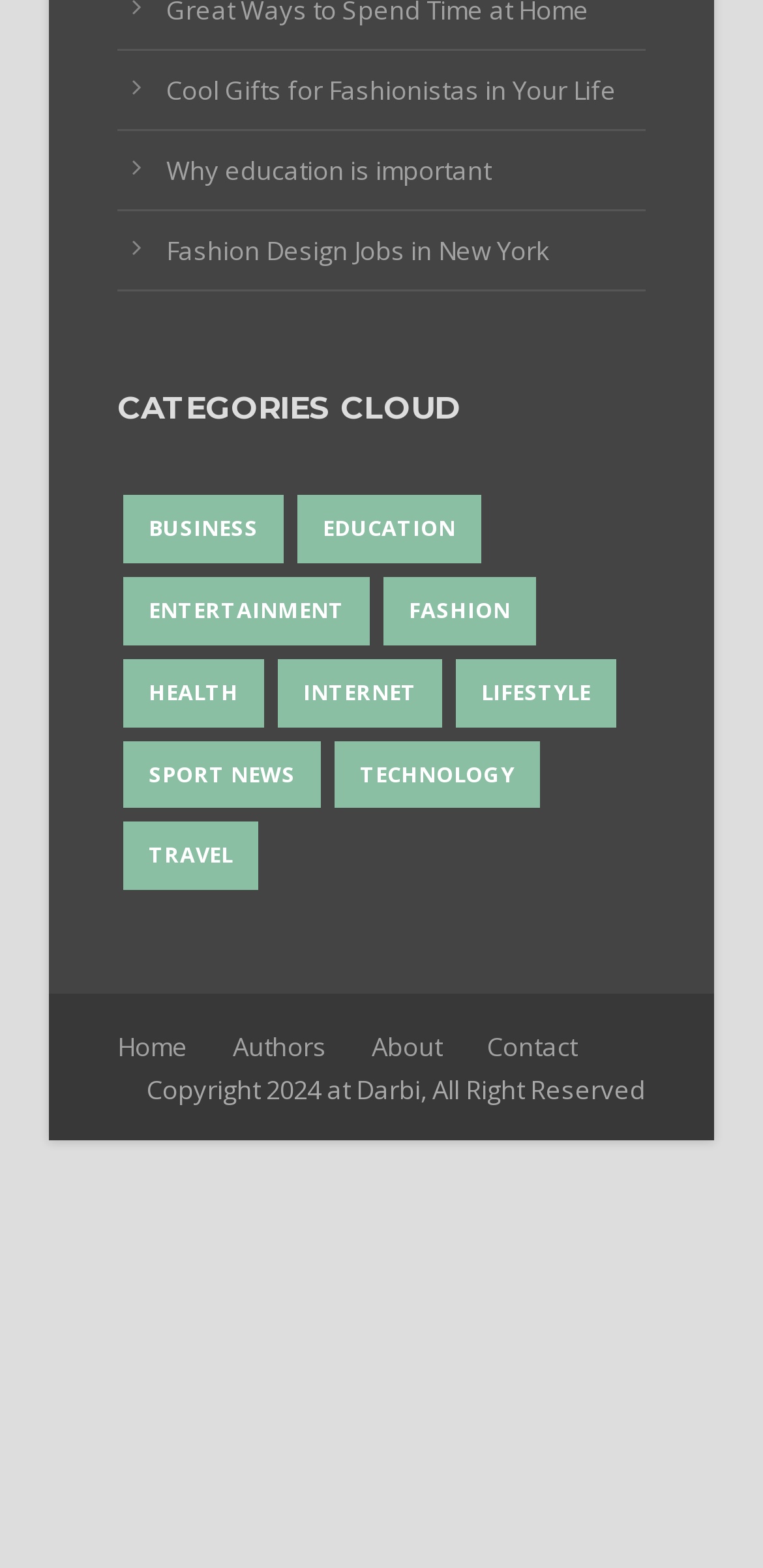Identify the bounding box of the HTML element described here: "Why education is important". Provide the coordinates as four float numbers between 0 and 1: [left, top, right, bottom].

[0.218, 0.097, 0.644, 0.119]